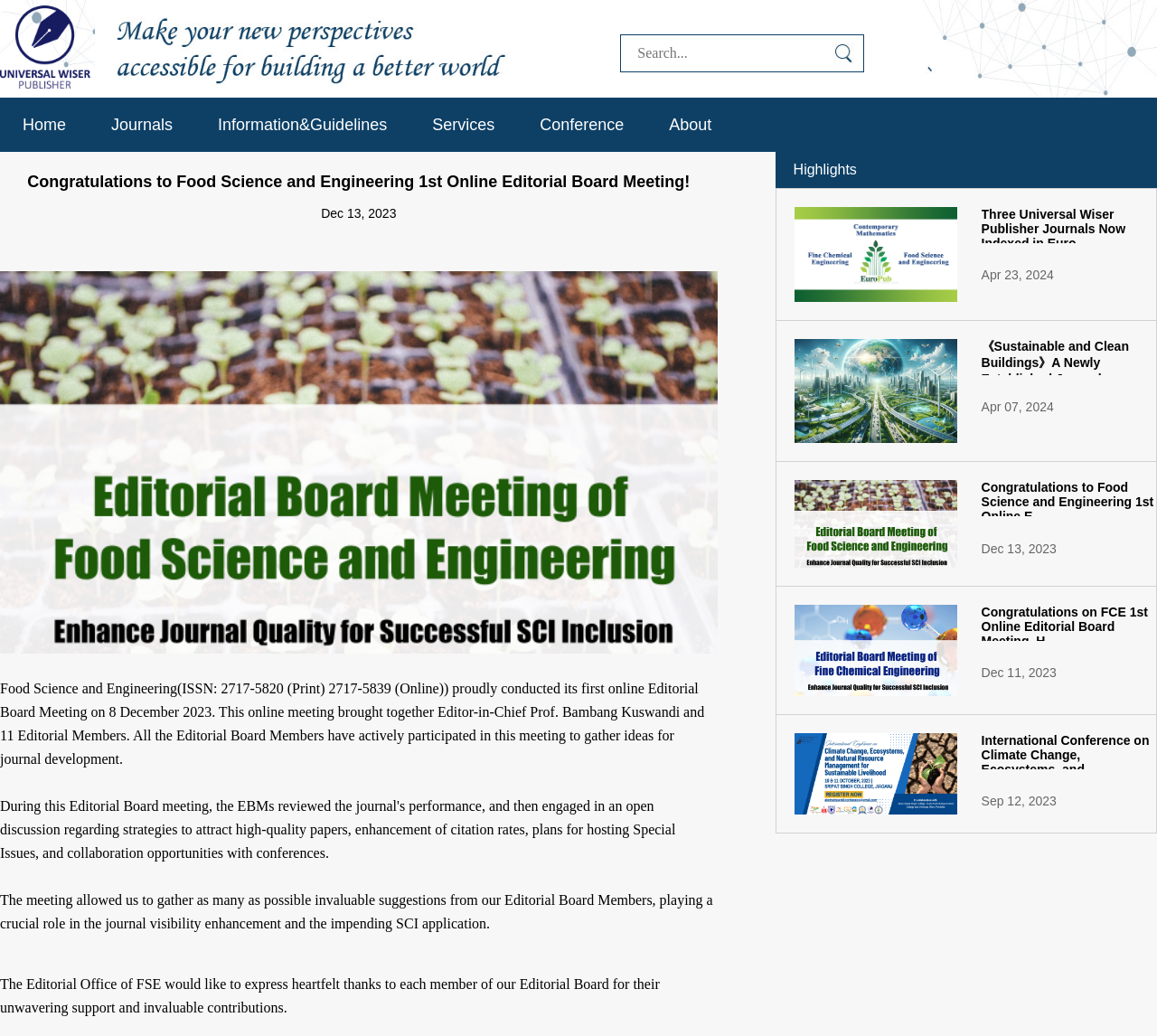How many links are in the top navigation bar?
Answer briefly with a single word or phrase based on the image.

6